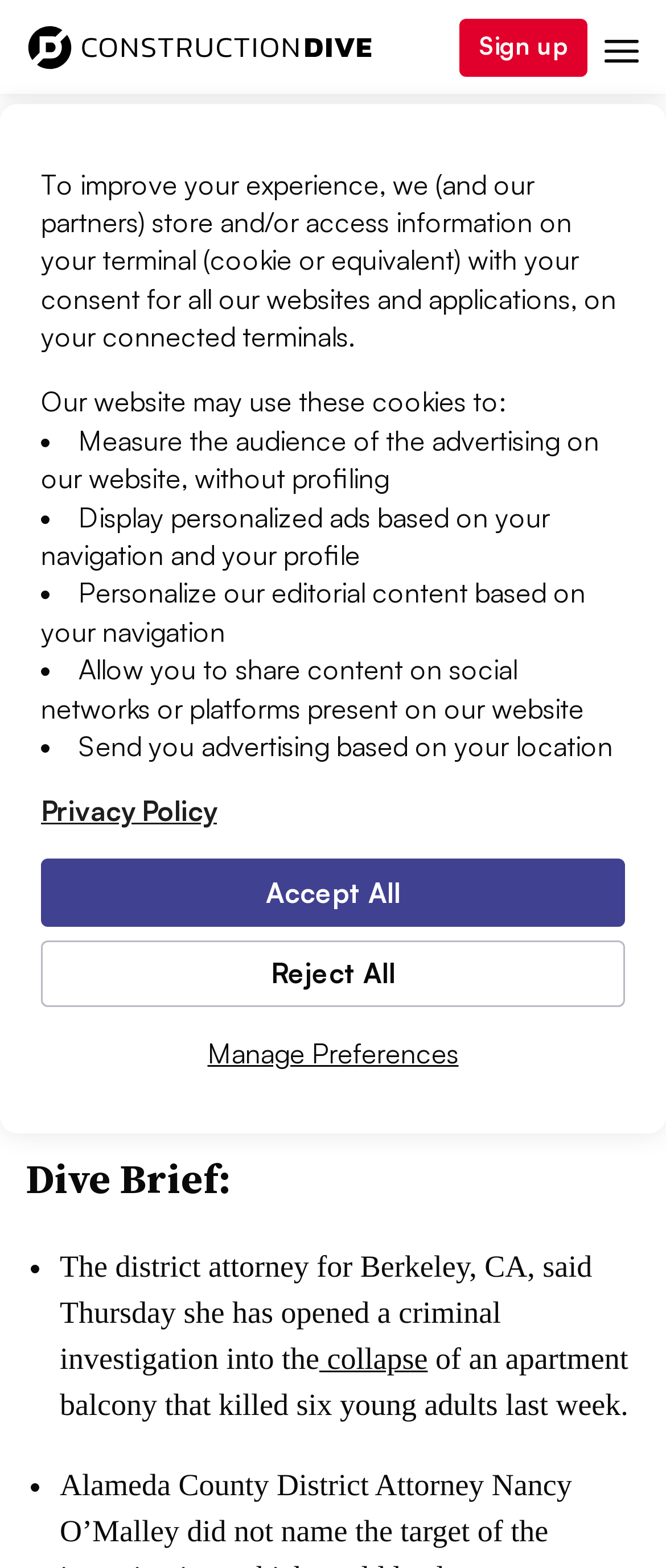What is the role of the author mentioned in the article?
Using the information from the image, give a concise answer in one word or a short phrase.

Contributing Editor